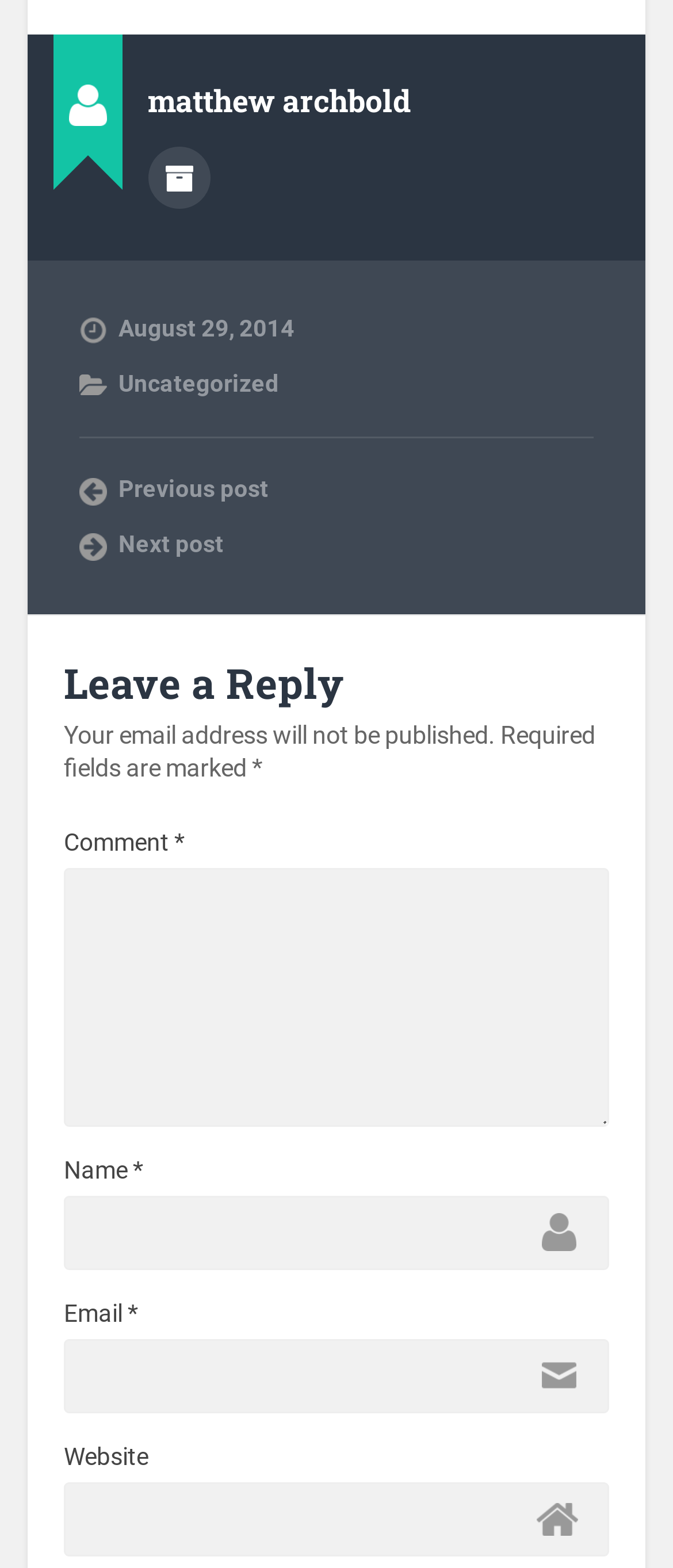How many fields are required to leave a reply?
Please use the visual content to give a single word or phrase answer.

3